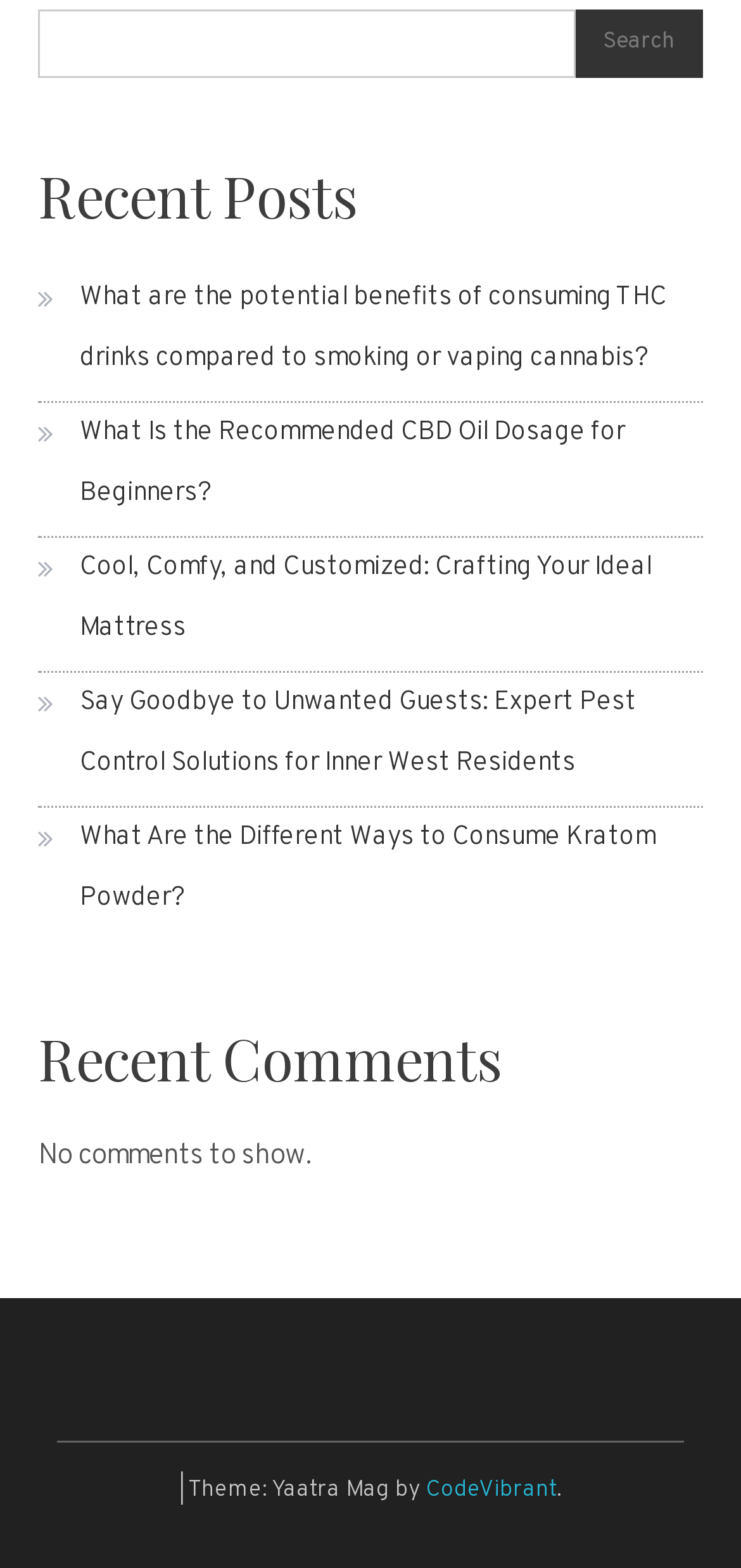Identify the bounding box coordinates of the area that should be clicked in order to complete the given instruction: "Explore the article about pest control solutions". The bounding box coordinates should be four float numbers between 0 and 1, i.e., [left, top, right, bottom].

[0.051, 0.429, 0.949, 0.506]